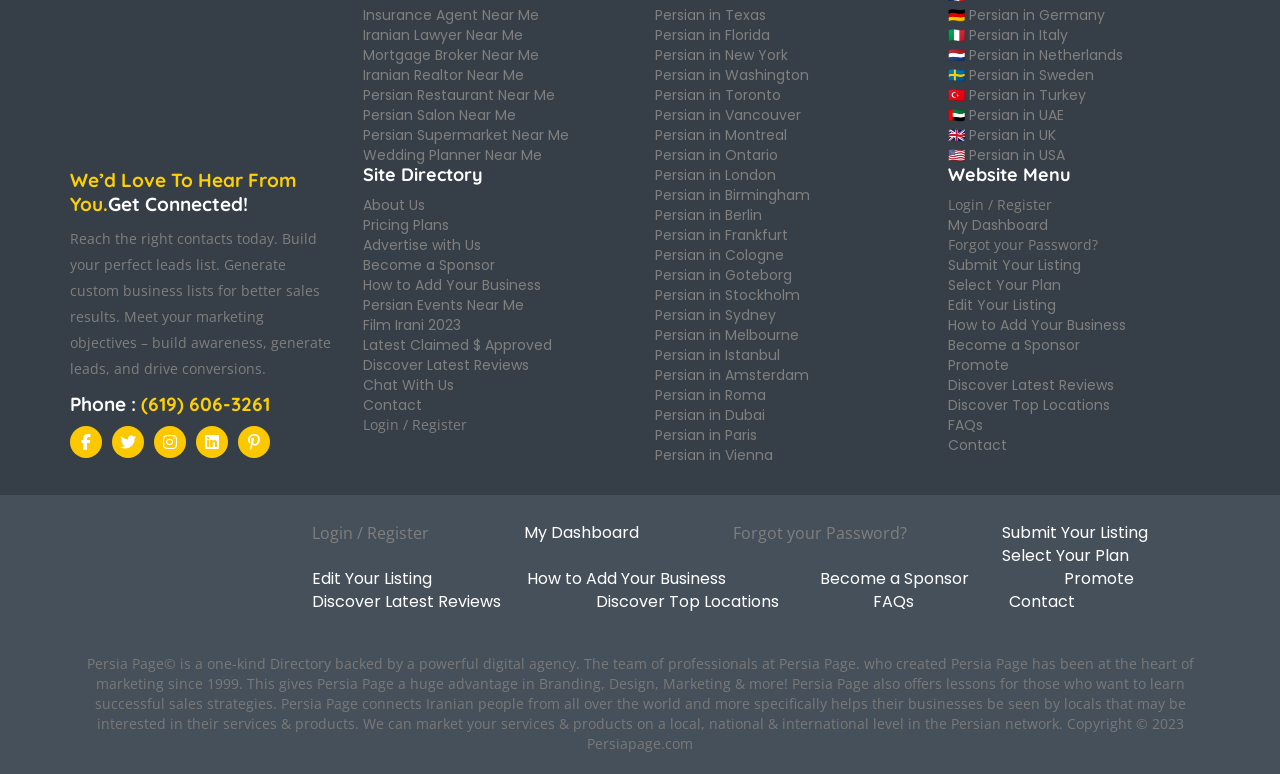Please provide a one-word or phrase answer to the question: 
What is the purpose of the website?

Build business lists